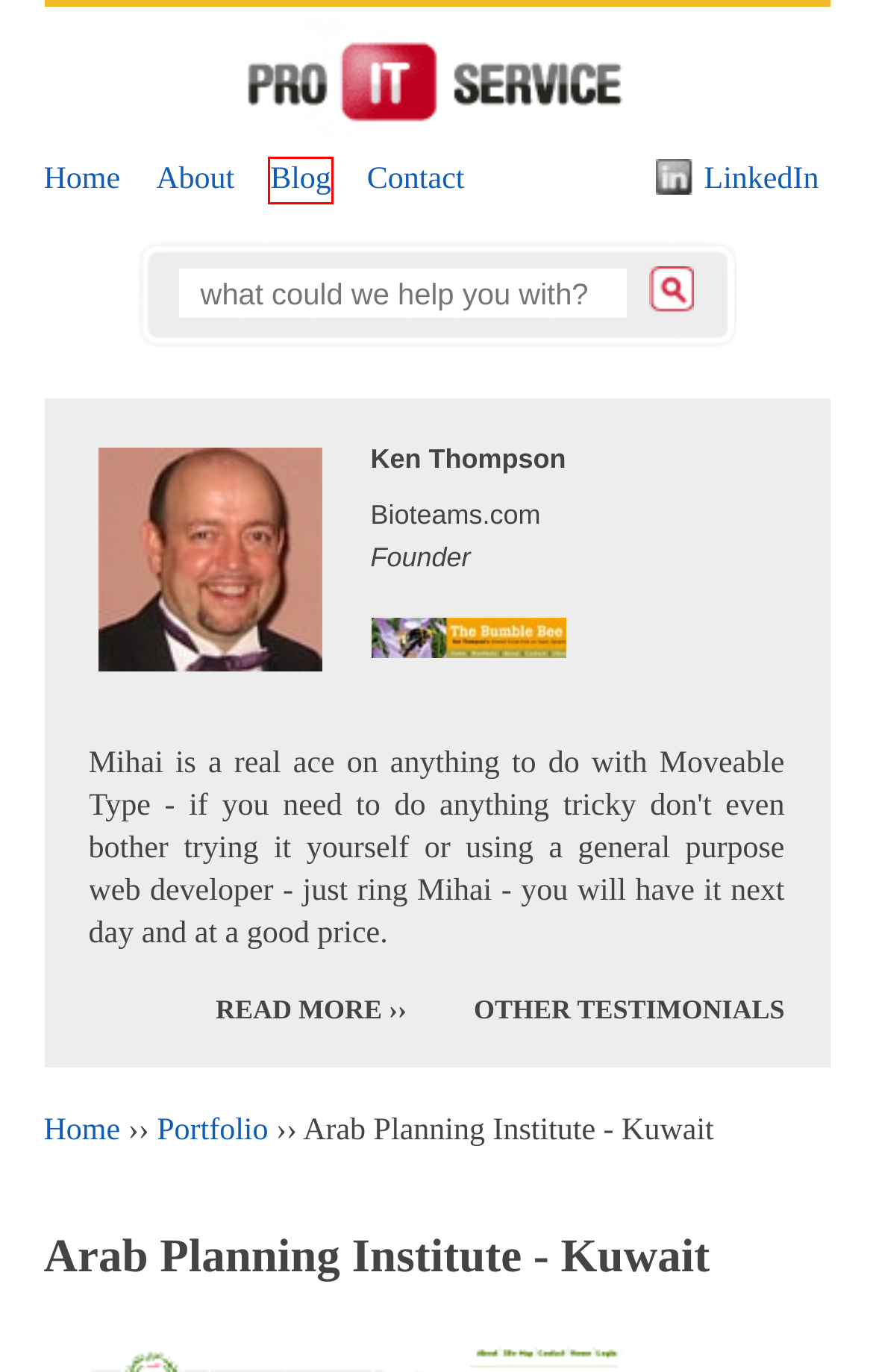You have a screenshot showing a webpage with a red bounding box around a UI element. Choose the webpage description that best matches the new page after clicking the highlighted element. Here are the options:
A. Testimonials - PRO IT Service S.R.L.
B. Arab Planning Institute
C. Portfolio - PRO IT Service S.R.L.
D. Website Development and SEO Services | PRO IT Service S.R.L.
E. About PRO IT Service S.R.L.
F. Ken Thompson, Founder at The Bumble Bee recommends PRO IT Service S.R.L.
G. Expertise - Internet Services - PRO IT Service S.R.L.
H. Blog - PRO IT Service S.R.L.

H